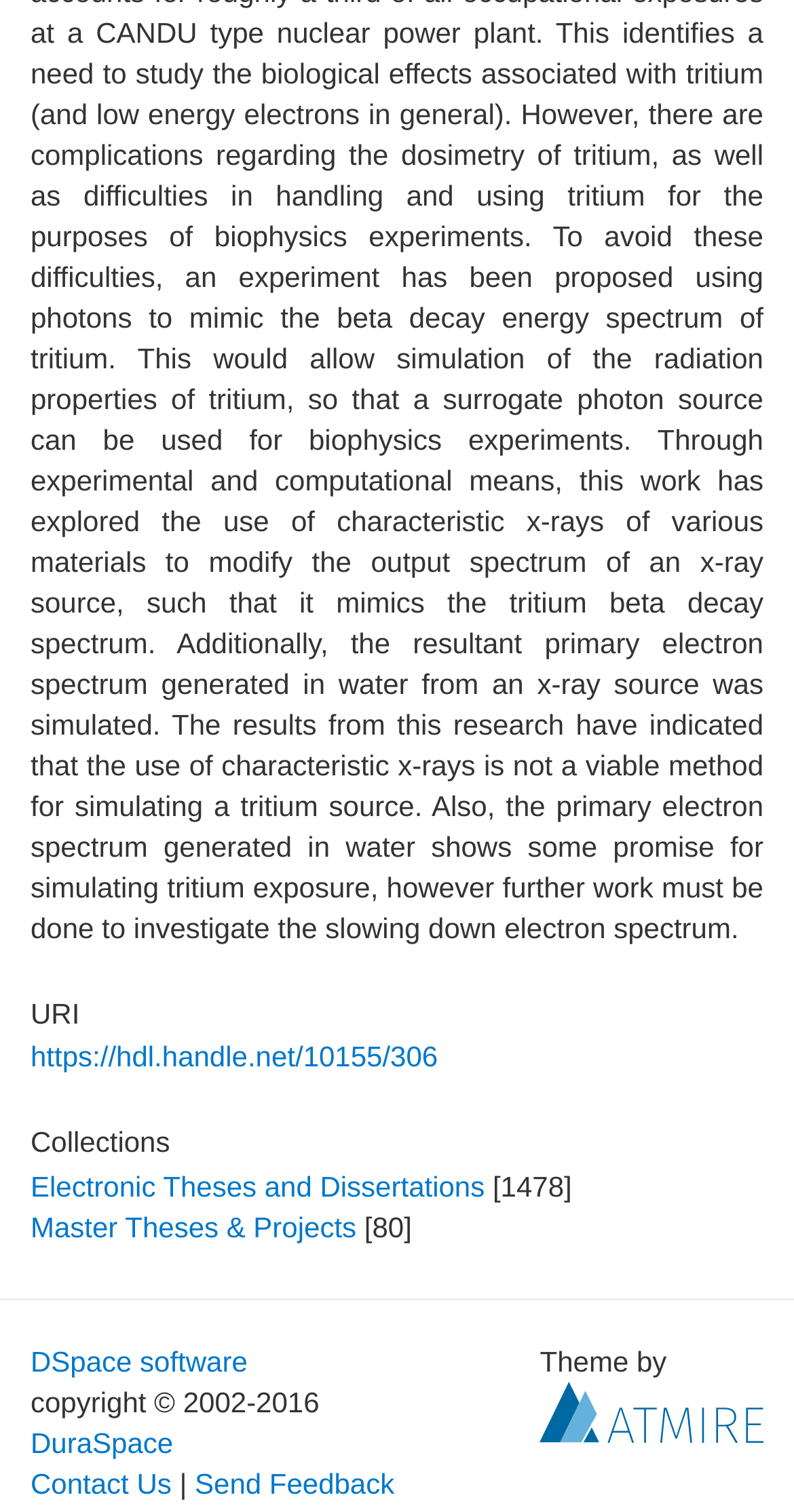Find the bounding box coordinates of the UI element according to this description: "Menu".

None